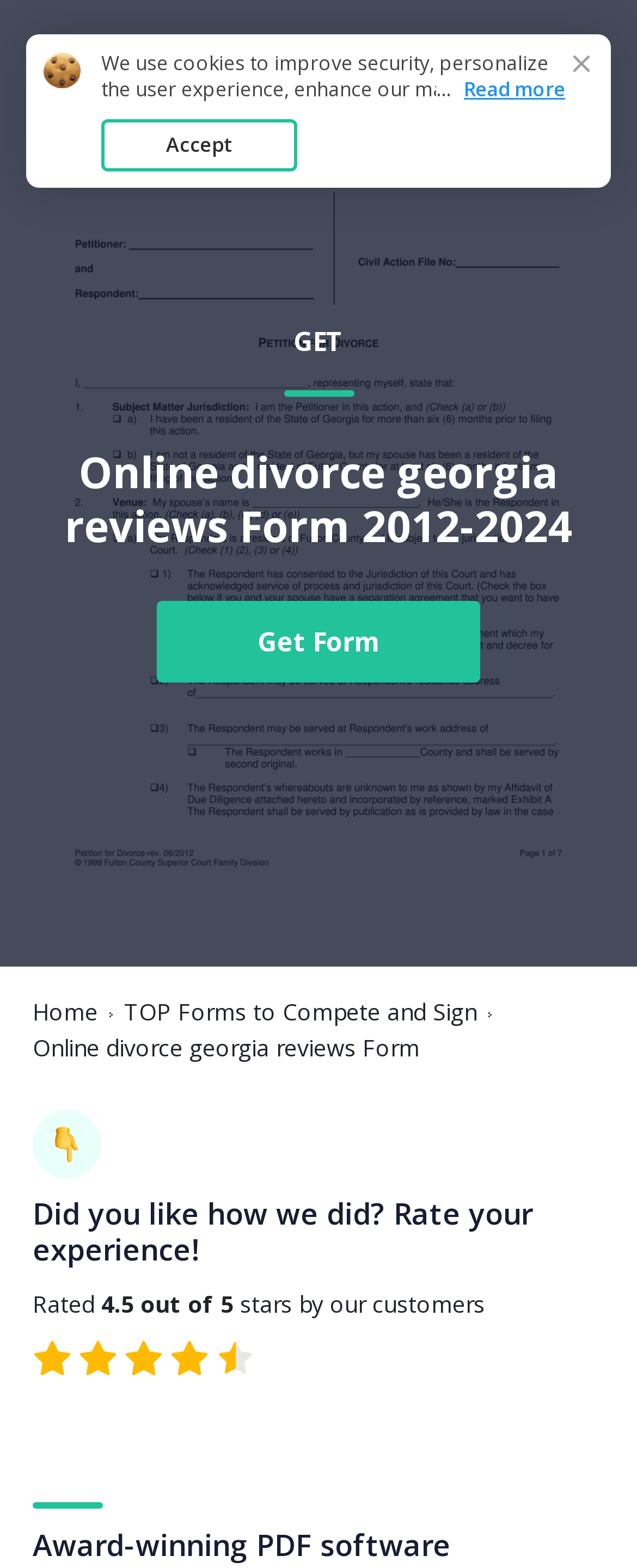What is the alternative action to clicking 'Accept' for cookies?
Based on the screenshot, give a detailed explanation to answer the question.

The webpage has a section about cookies, which includes a link to 'Read more' and a button to 'Accept' cookies. This implies that users who do not want to accept cookies can click 'Read more' to learn more about the website's cookie policy.